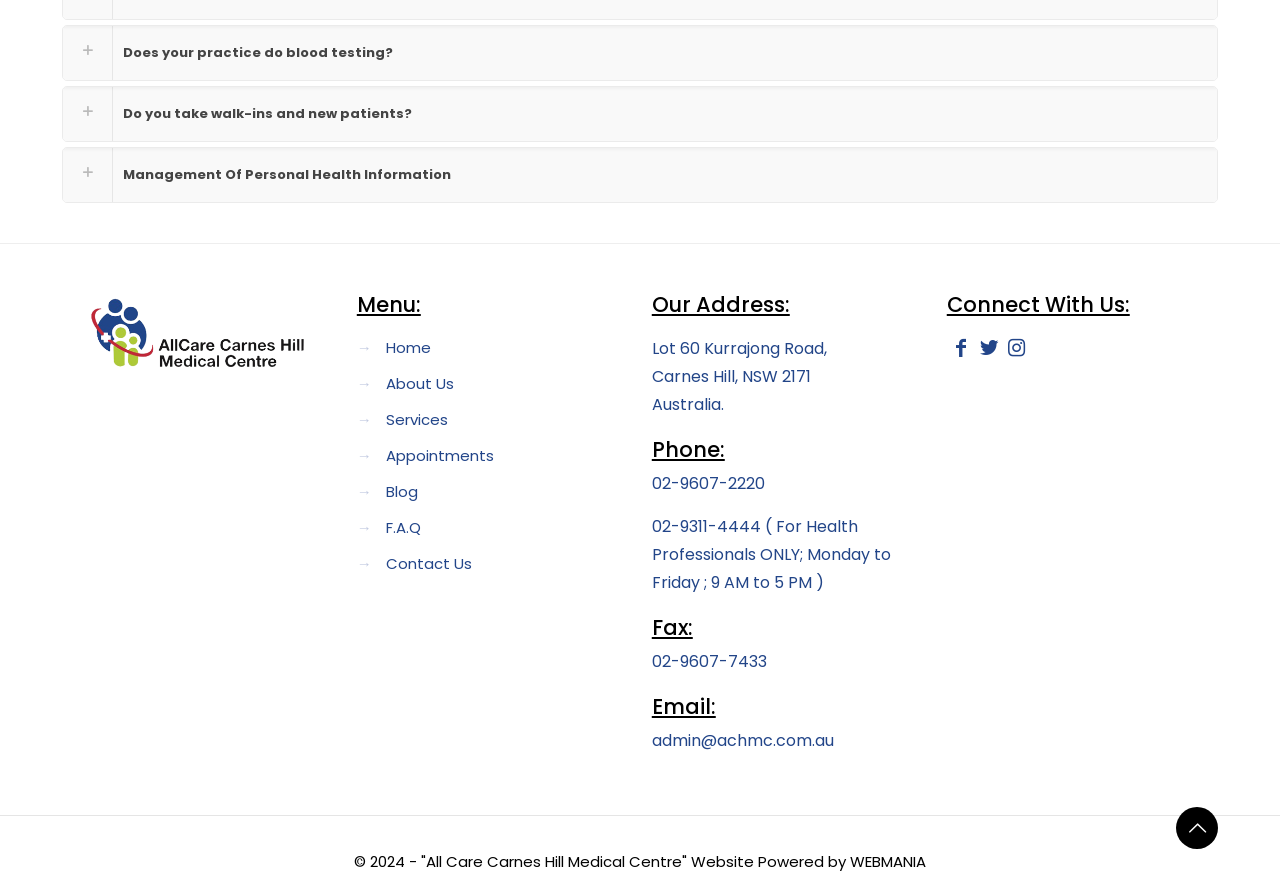Using the description "Contact Us", predict the bounding box of the relevant HTML element.

[0.301, 0.625, 0.369, 0.649]